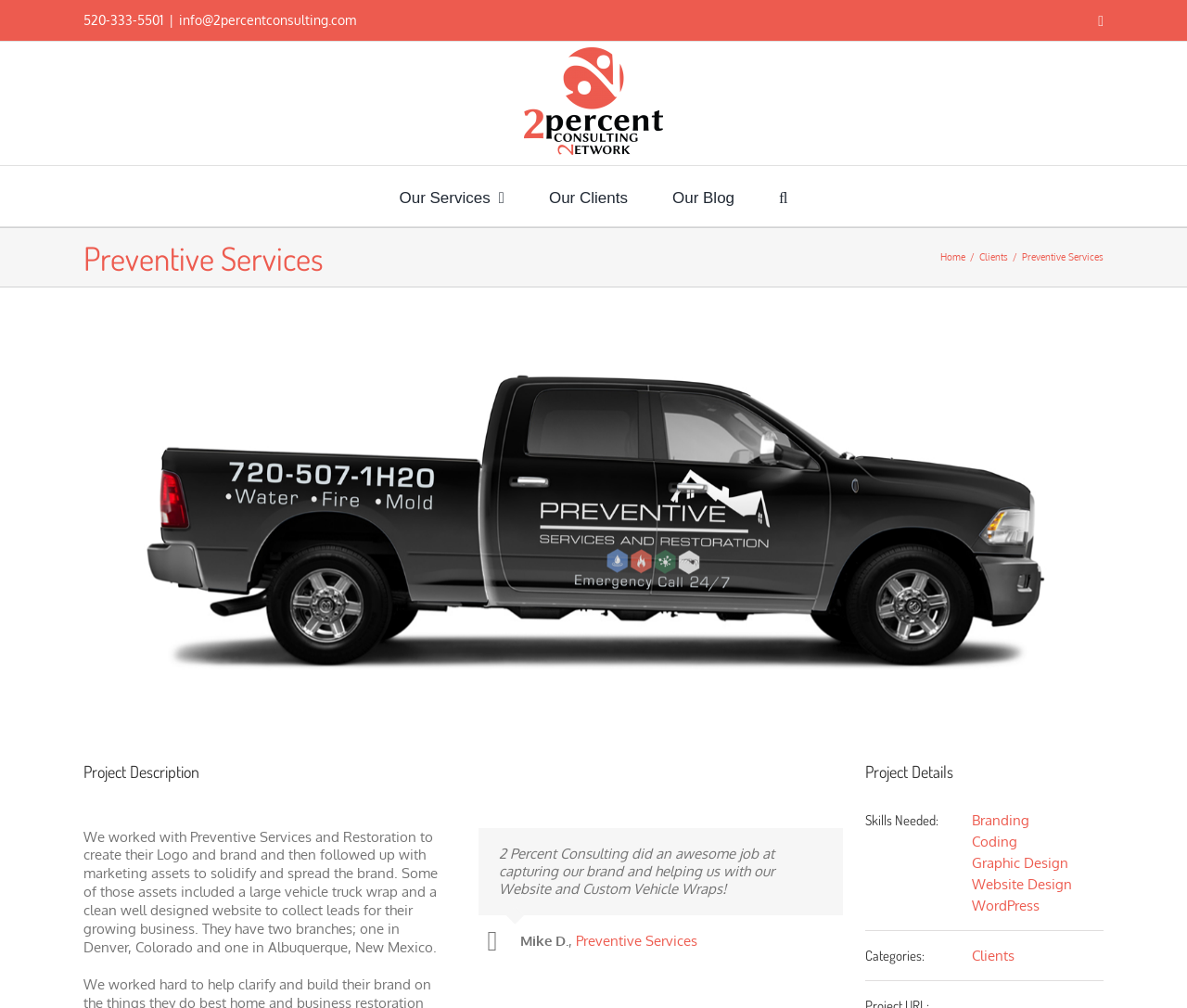Return the bounding box coordinates of the UI element that corresponds to this description: "alt="2 Percent Consulting Logo"". The coordinates must be given as four float numbers in the range of 0 and 1, [left, top, right, bottom].

[0.441, 0.047, 0.559, 0.154]